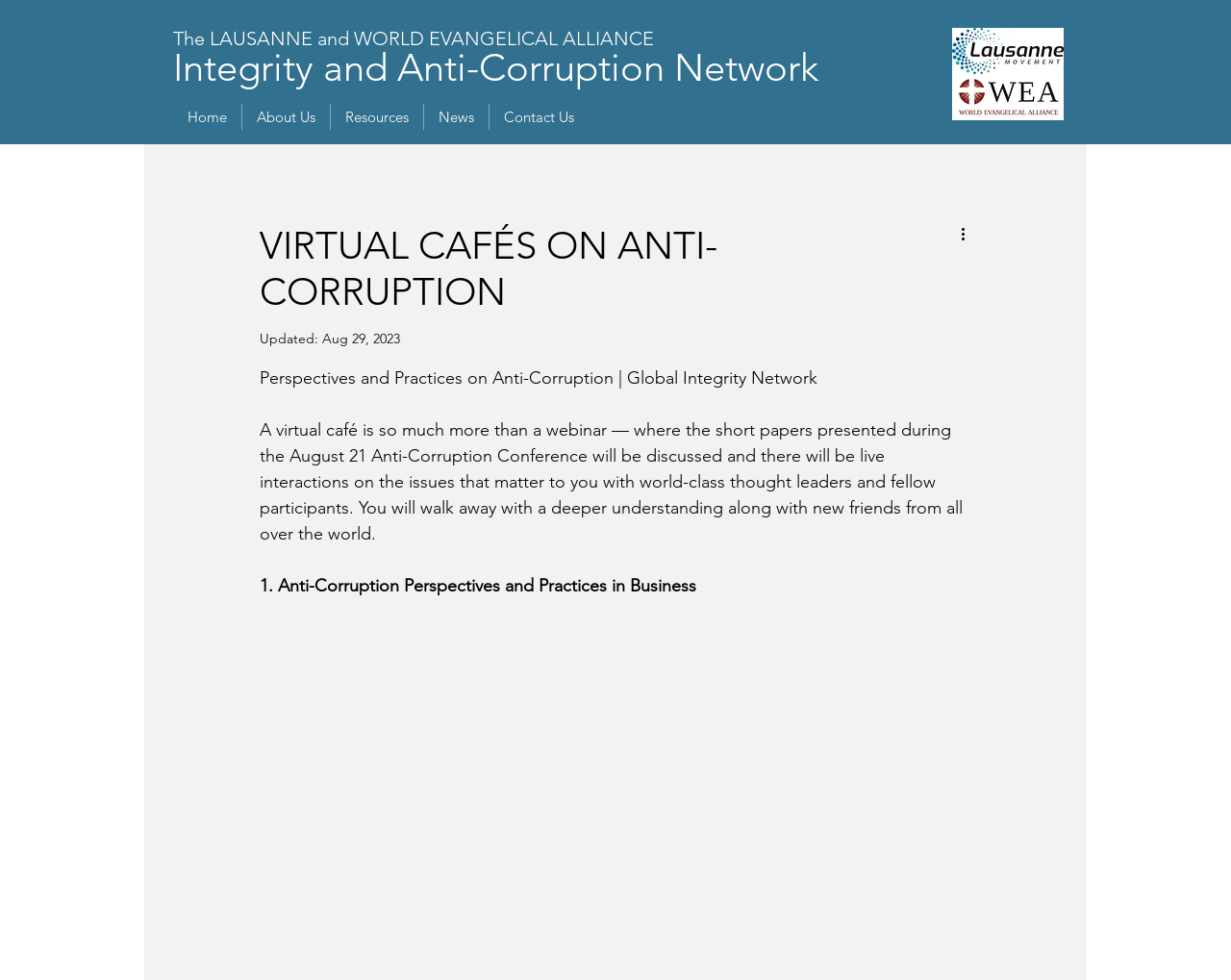Predict the bounding box coordinates for the UI element described as: "About Us". The coordinates should be four float numbers between 0 and 1, presented as [left, top, right, bottom].

[0.196, 0.106, 0.268, 0.132]